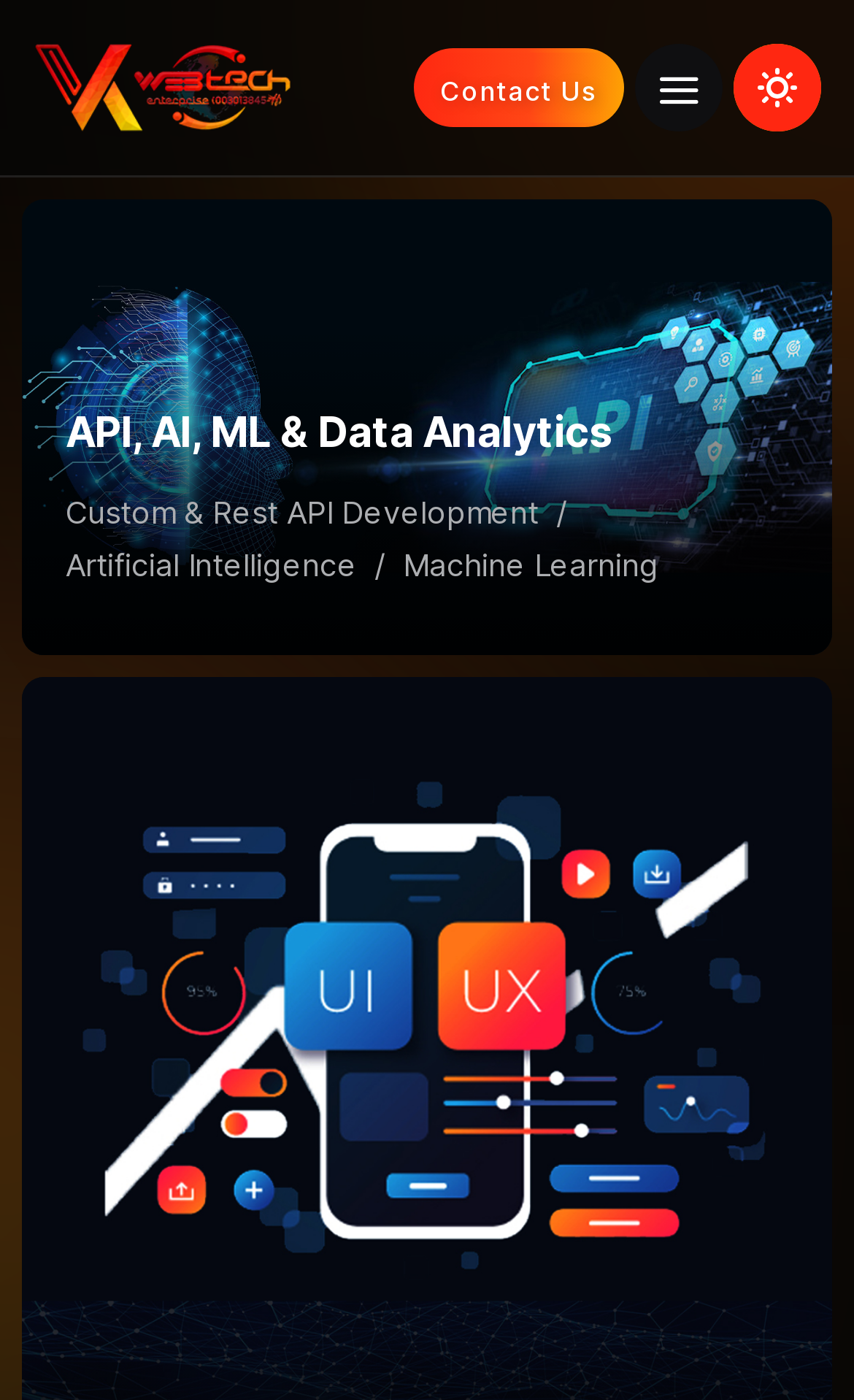How many main services are listed?
Please craft a detailed and exhaustive response to the question.

The main services are listed below the company name, and they are 'Custom & Rest API Development', 'Artificial Intelligence', 'Machine Learning', and 'API, AI, ML & Data Analytics'. Therefore, there are 4 main services listed.